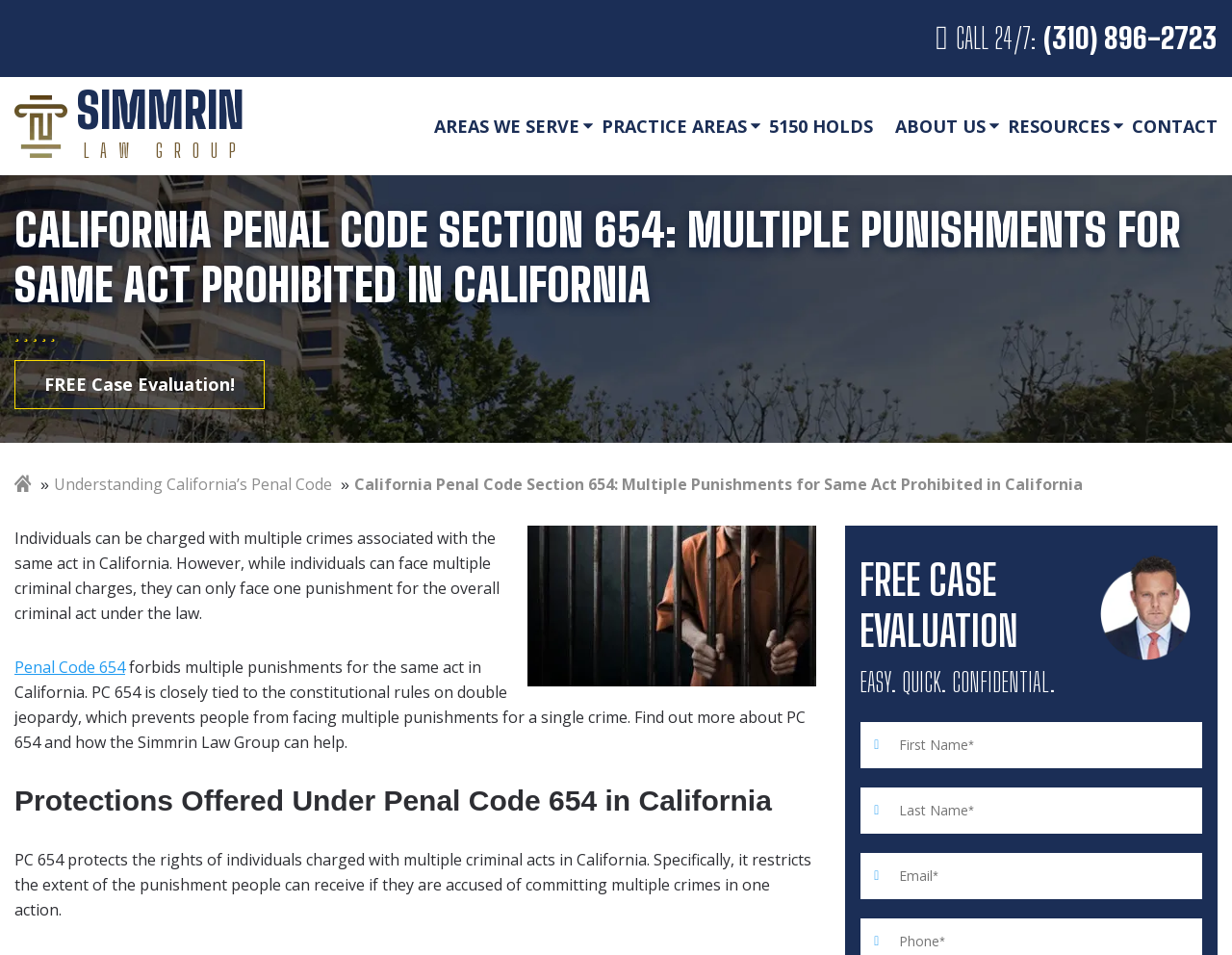What is the purpose of Penal Code 654 in California?
Please ensure your answer is as detailed and informative as possible.

I found the purpose of Penal Code 654 by reading the text on the webpage, which states that 'PC 654 forbids multiple punishments for the same act in California'.